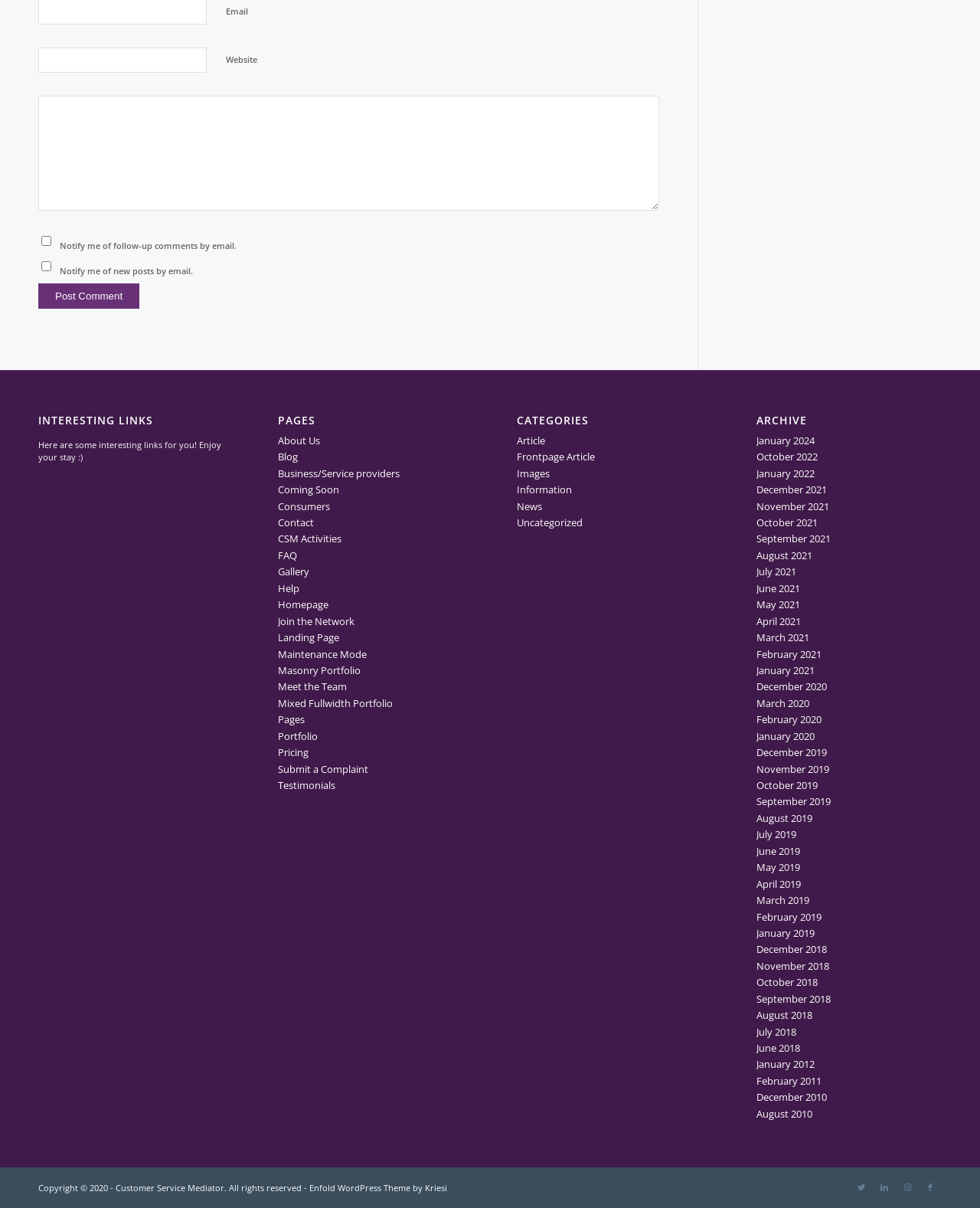What is the title of the section that lists links by date?
Provide a one-word or short-phrase answer based on the image.

ARCHIVE